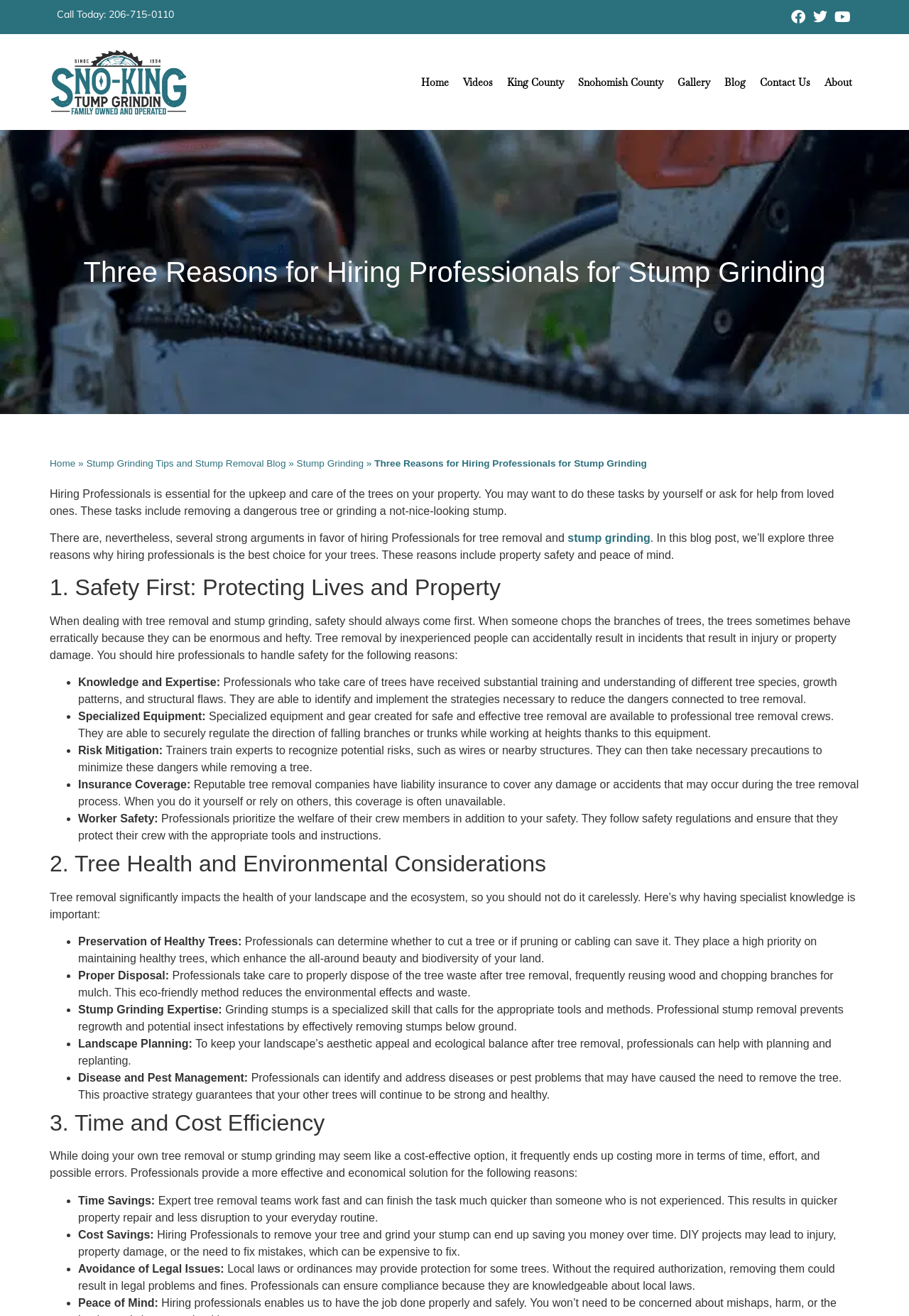Please answer the following query using a single word or phrase: 
What is the main topic of this blog post?

Hiring professionals for stump grinding